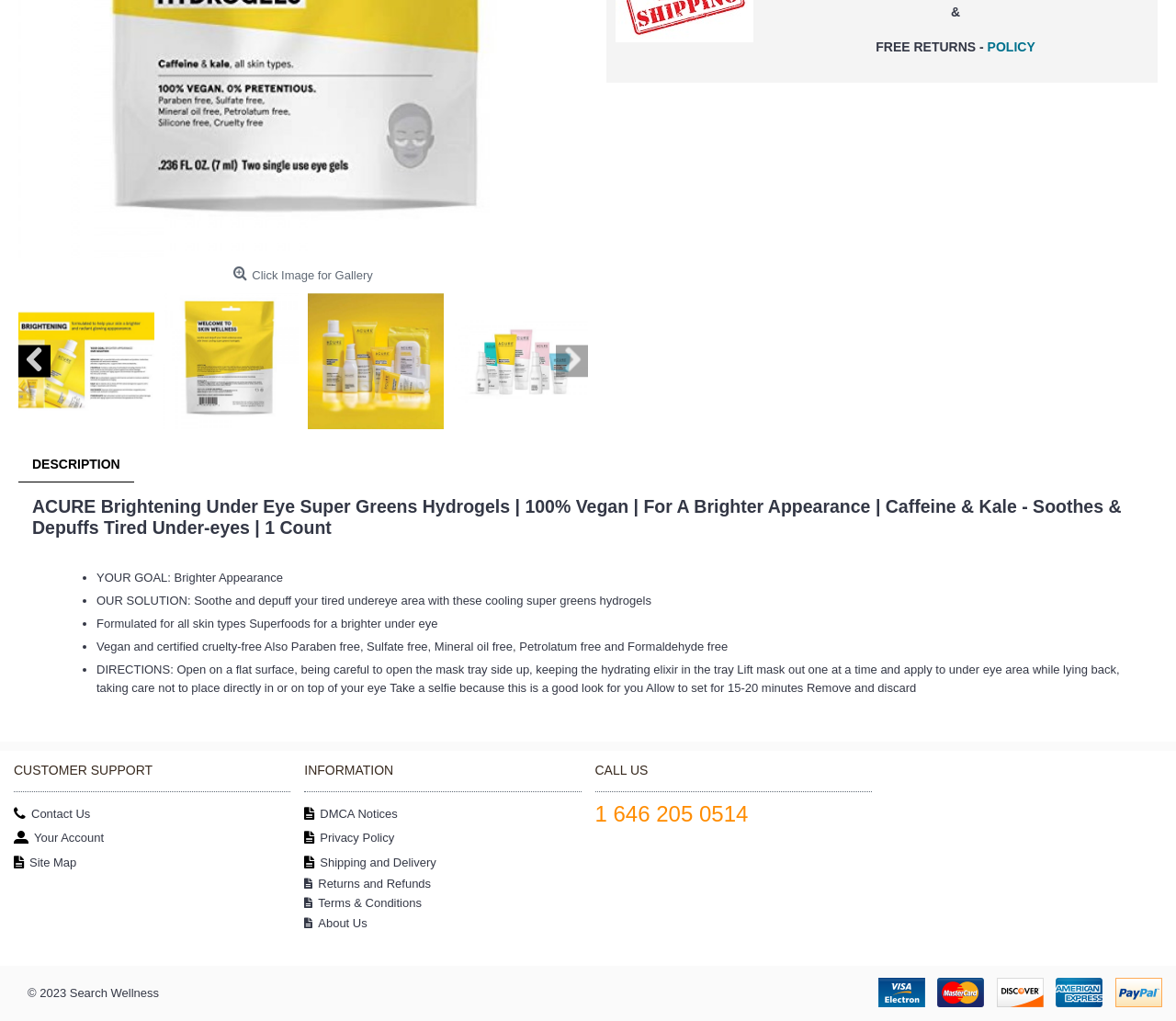Identify the bounding box for the given UI element using the description provided. Coordinates should be in the format (top-left x, top-left y, bottom-right x, bottom-right y) and must be between 0 and 1. Here is the description: Description

[0.016, 0.438, 0.114, 0.471]